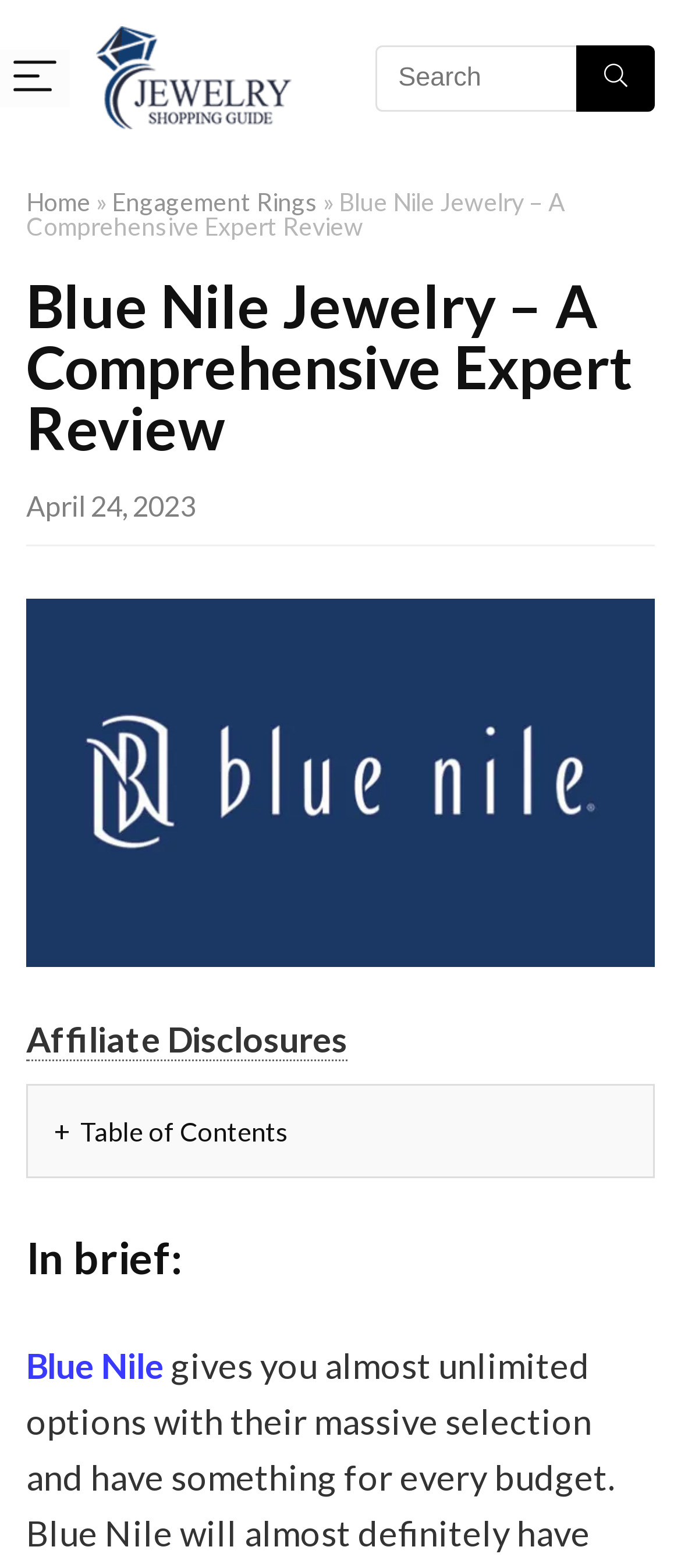Please determine the bounding box of the UI element that matches this description: aria-label="Menu". The coordinates should be given as (top-left x, top-left y, bottom-right x, bottom-right y), with all values between 0 and 1.

[0.0, 0.031, 0.103, 0.068]